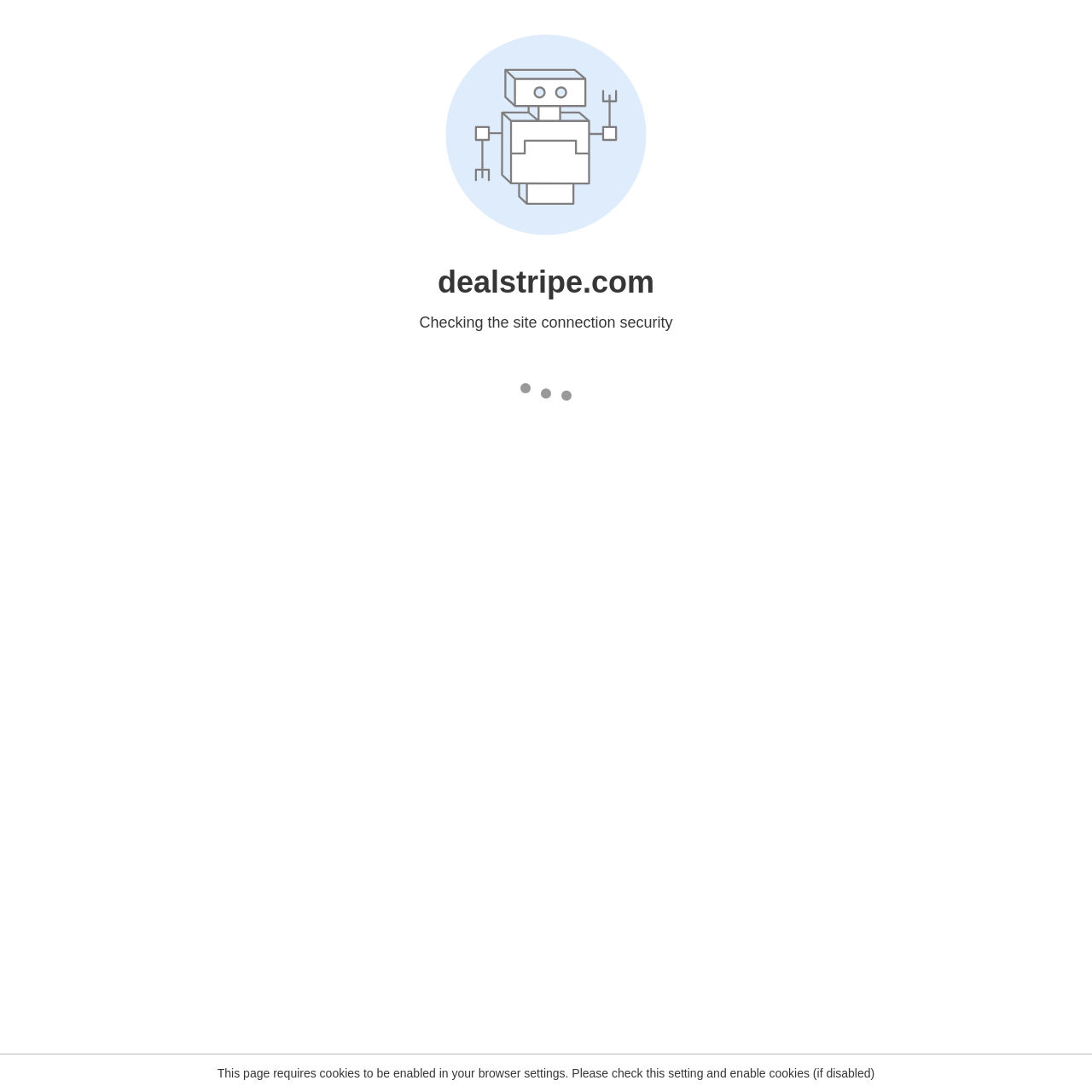Offer an in-depth caption of the entire webpage.

This webpage is about an article titled "Heroku announces plans to eliminate free plans, blaming ‘fraud and abuse’" on a website called Deal Stripe. At the top of the page, there is a navigation menu with links to "Skip to content", "Deal Stripe", "Menu", "Privacy Policy", "About", and "Contact". 

Below the navigation menu, there is a main content area that takes up most of the page. The article is divided into several sections, with headings and paragraphs of text. The article discusses Heroku's decision to eliminate its free plans, citing "fraud and abuse" as the reason. It also quotes Heroku's general manager, Bob Wise, and mentions the impact of this decision on users.

To the right of the main content area, there is a sidebar with a heading "About Deal Stripe" and a brief description of the website. Below this, there is a section titled "Latest News" with a list of links to other news articles.

At the bottom of the page, there is a footer area with links to categories, a "Post navigation" section with links to previous and next posts, and another section titled "Don't Miss" with a list of links to other articles.

There are no images on the page, except for the Deal Stripe logo at the top.